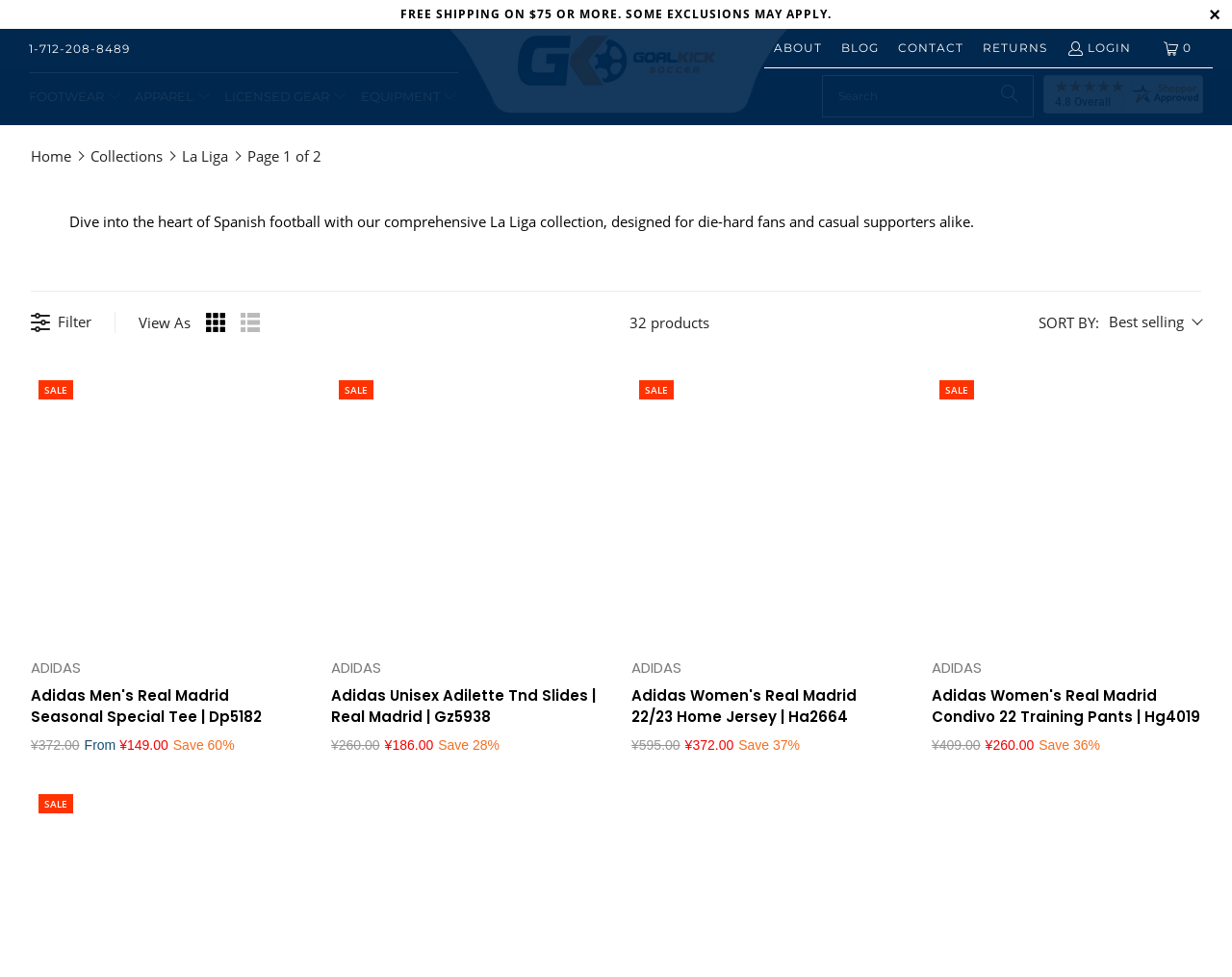Using the format (top-left x, top-left y, bottom-right x, bottom-right y), and given the element description, identify the bounding box coordinates within the screenshot: Login

[0.865, 0.037, 0.918, 0.061]